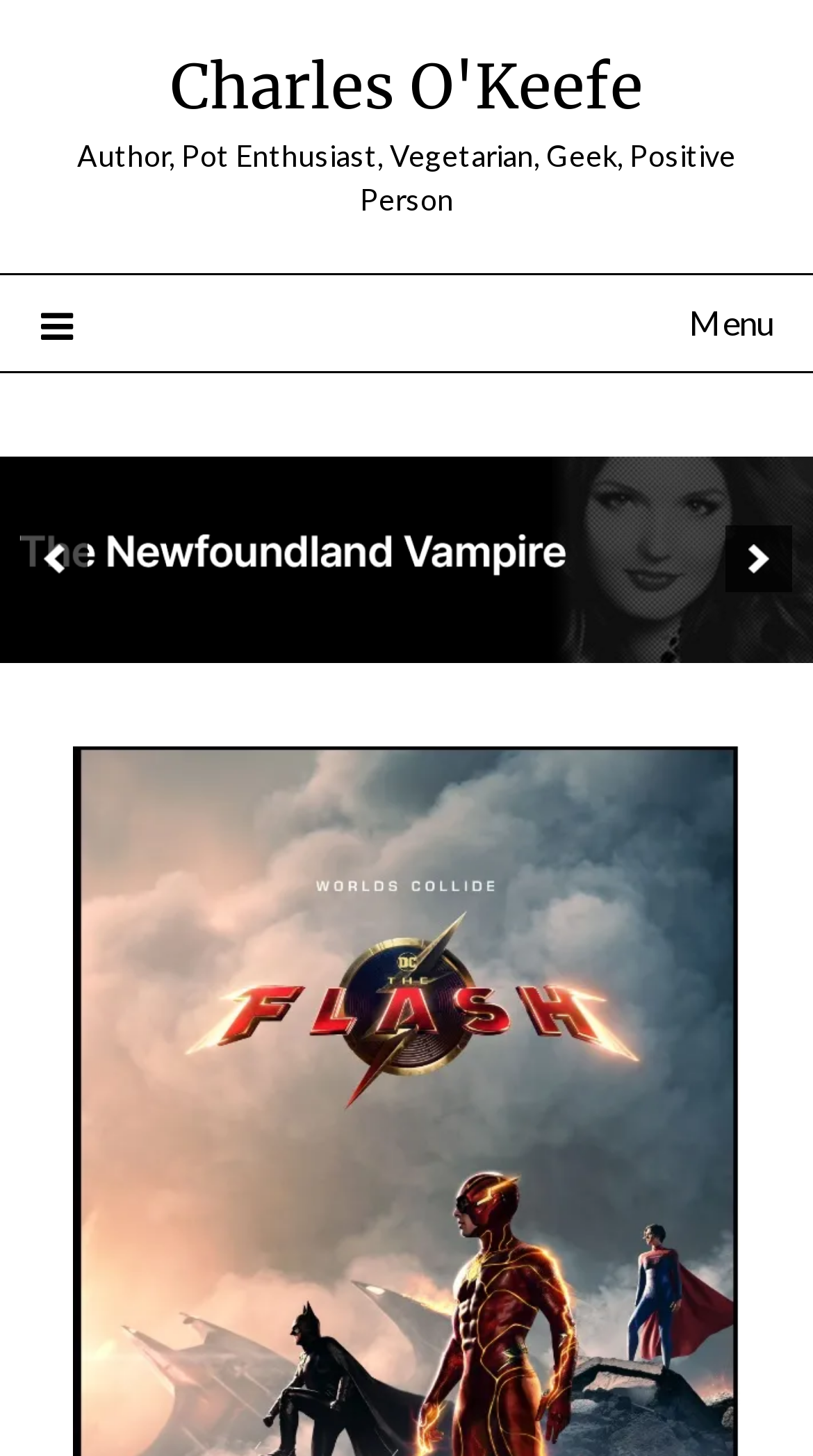Elaborate on the webpage's design and content in a detailed caption.

The webpage is a movie review of "The Flash" written by Charles O'Keefe. At the top, there is a link to the author's profile, "Charles O'Keefe", which is positioned slightly to the right of the center of the page. Below the author's link, there is a brief description of the author, stating that they are an "Author, Pot Enthusiast, Vegetarian, Geek, Positive Person". 

To the left of the author's description, there is a menu link, represented by an icon, which is not currently expanded. 

The main content of the page is a review of the movie "The Flash", which is accompanied by an image, likely a book cover or a promotional poster, that spans the entire width of the page. The image is positioned below the author's description and menu link. 

At the bottom of the image, there are two links, "previous" and "next", which are positioned at the left and right edges of the image, respectively. These links likely allow users to navigate to other reviews or pages.